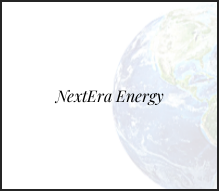What is the likely purpose of this image?
Look at the image and provide a short answer using one word or a phrase.

Visual anchor for investment discussion